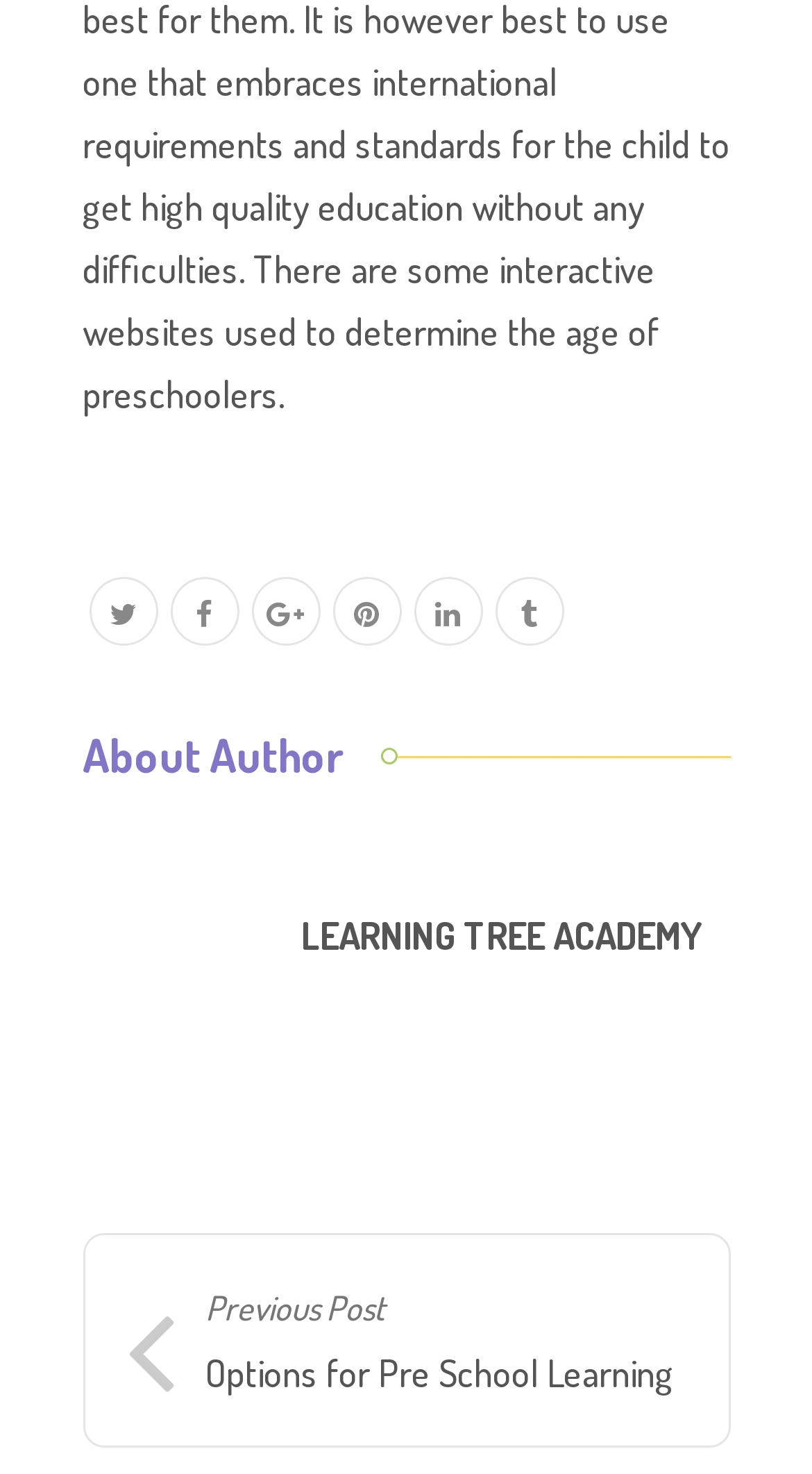Use one word or a short phrase to answer the question provided: 
How many headings are there on the page?

2